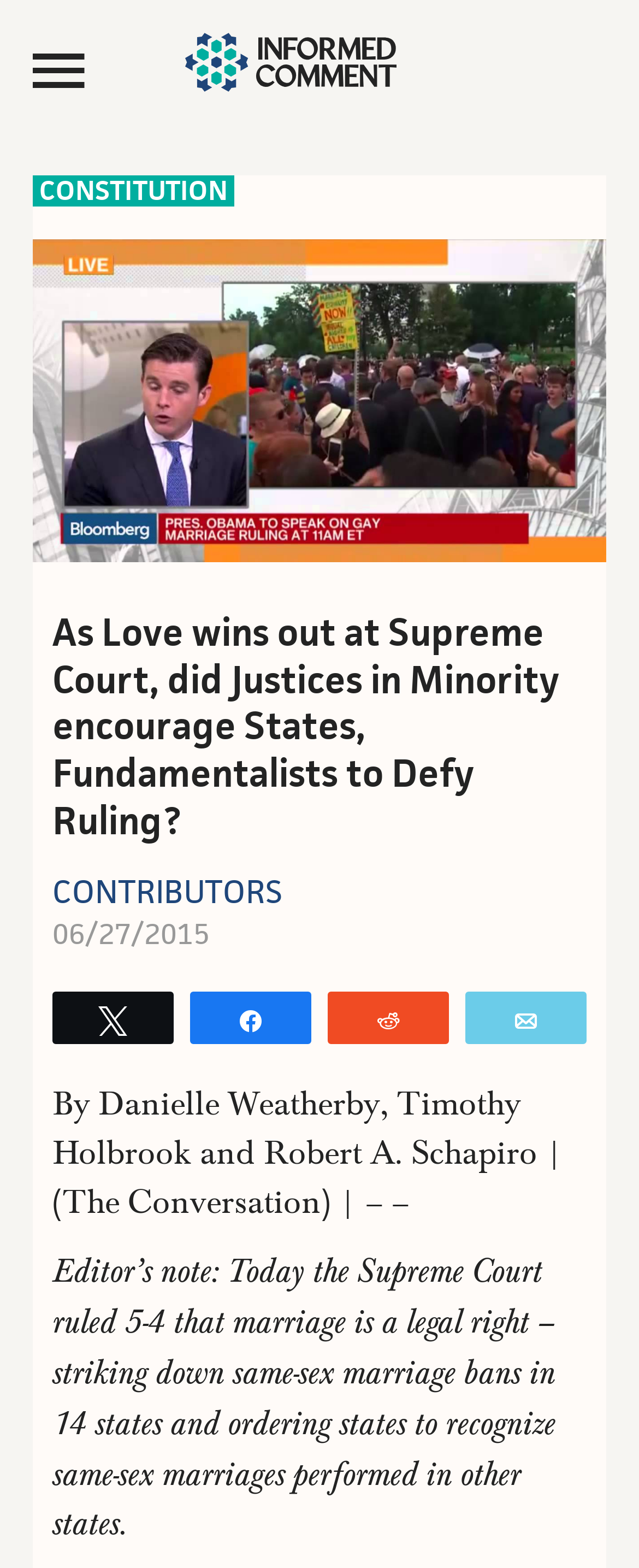What is the topic of the article?
Please answer the question with as much detail and depth as you can.

I inferred the topic from the main heading 'As Love wins out at Supreme Court, did Justices in Minority encourage States, Fundamentalists to Defy Ruling?' and the text below it which mentions the Supreme Court ruling on same-sex marriage.